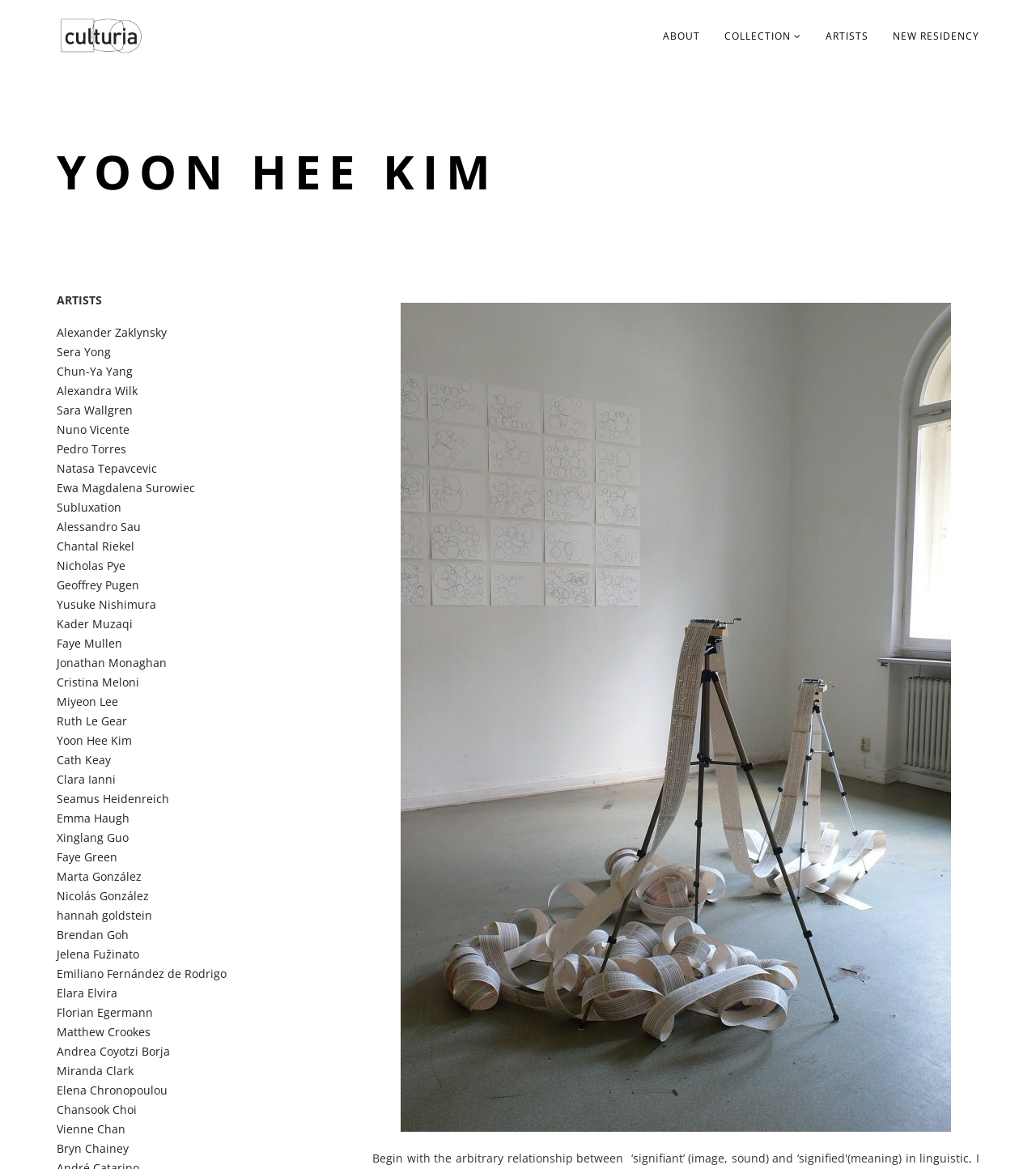Find the coordinates for the bounding box of the element with this description: "Sara Wallgren".

[0.055, 0.344, 0.128, 0.357]